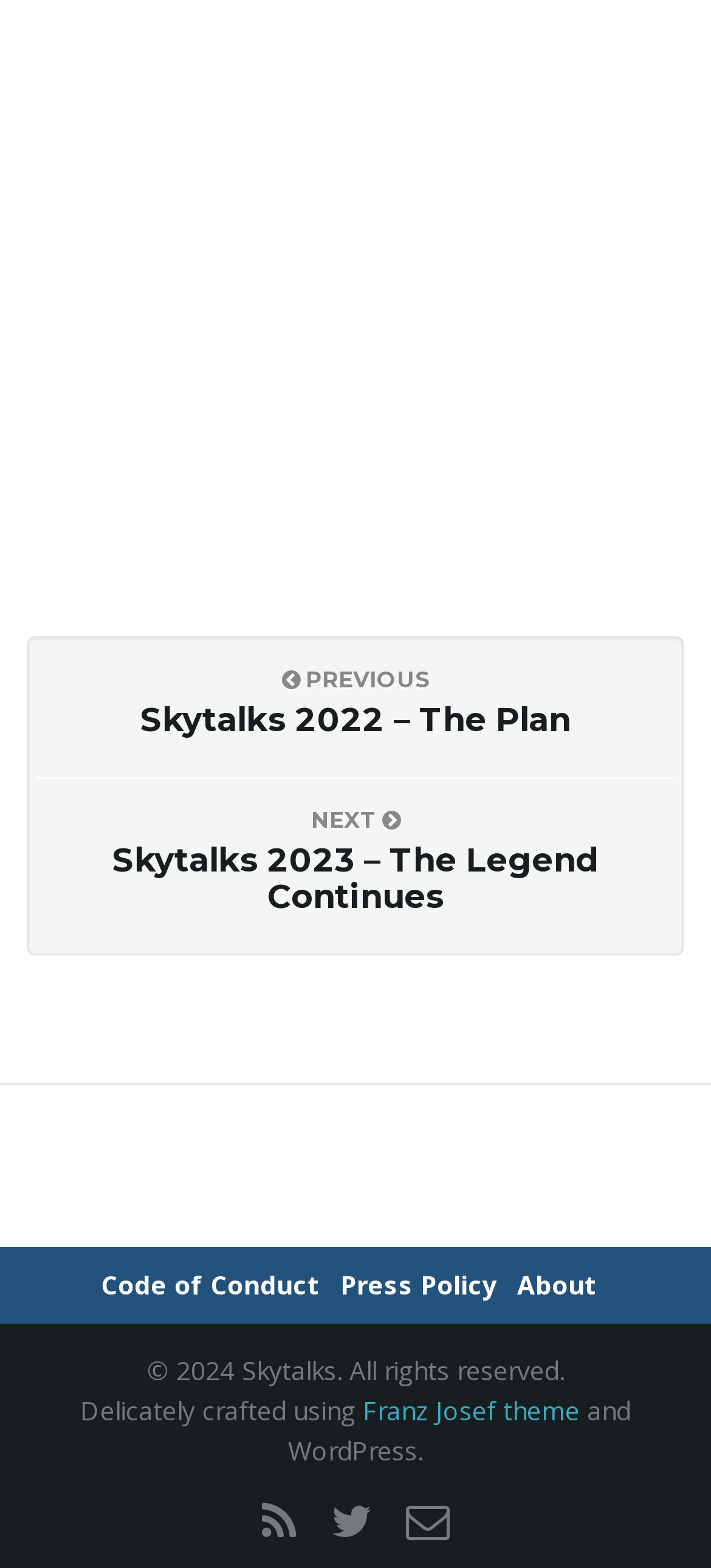Please reply to the following question using a single word or phrase: 
What is the theme used to craft the website?

Franz Josef theme